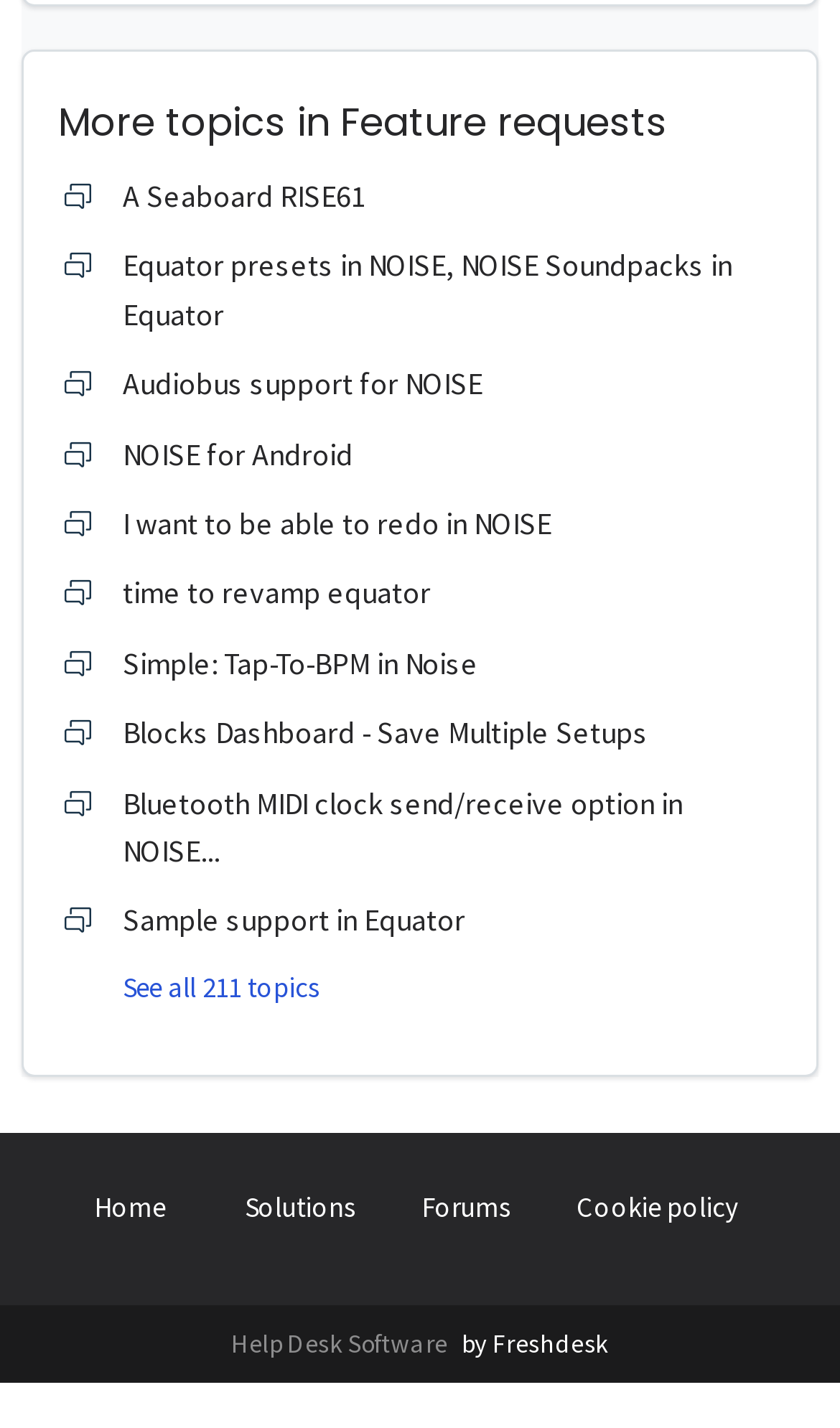Please determine the bounding box coordinates of the area that needs to be clicked to complete this task: 'Go to feature requests'. The coordinates must be four float numbers between 0 and 1, formatted as [left, top, right, bottom].

[0.405, 0.066, 0.795, 0.103]